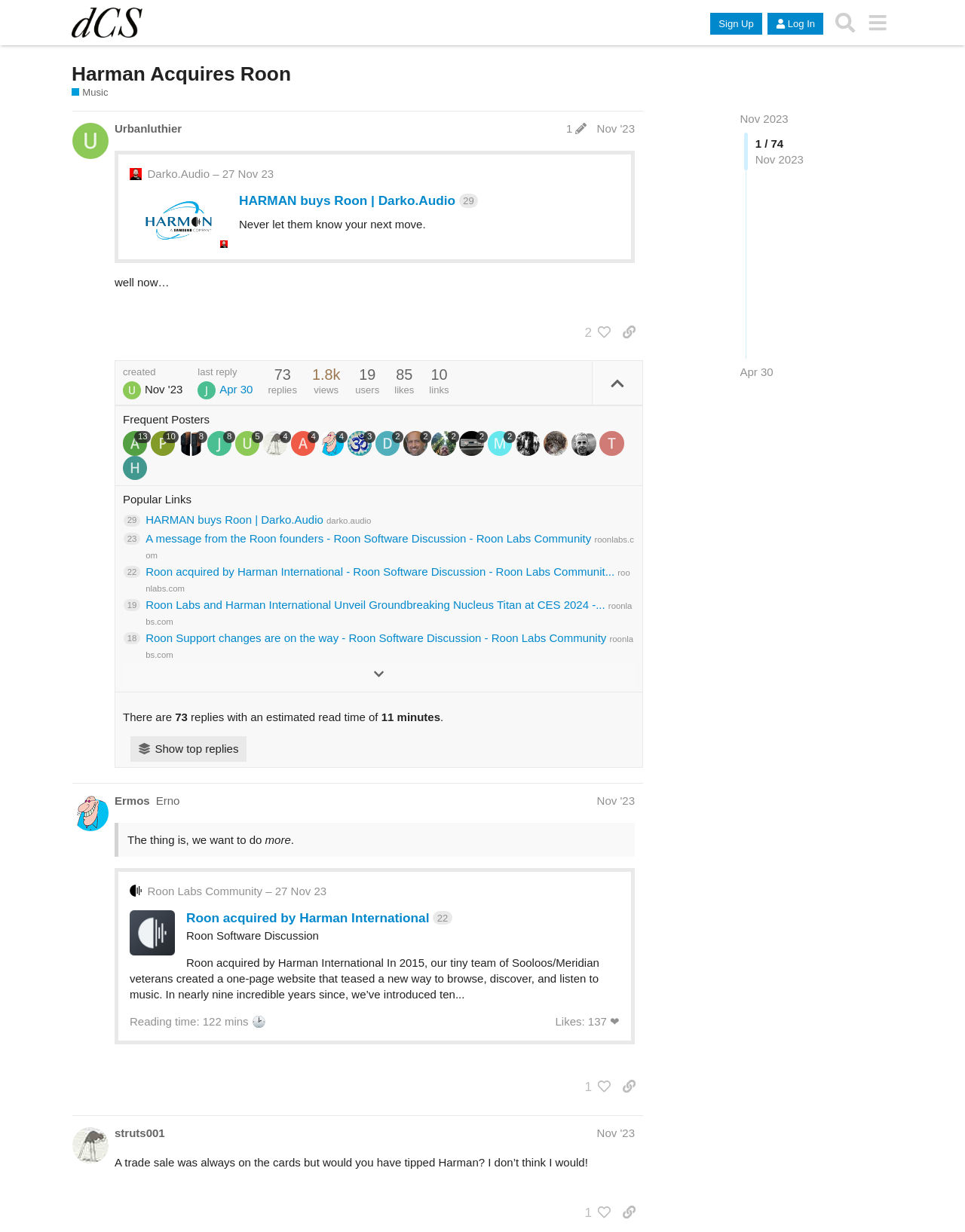Identify the first-level heading on the webpage and generate its text content.

Harman Acquires Roon